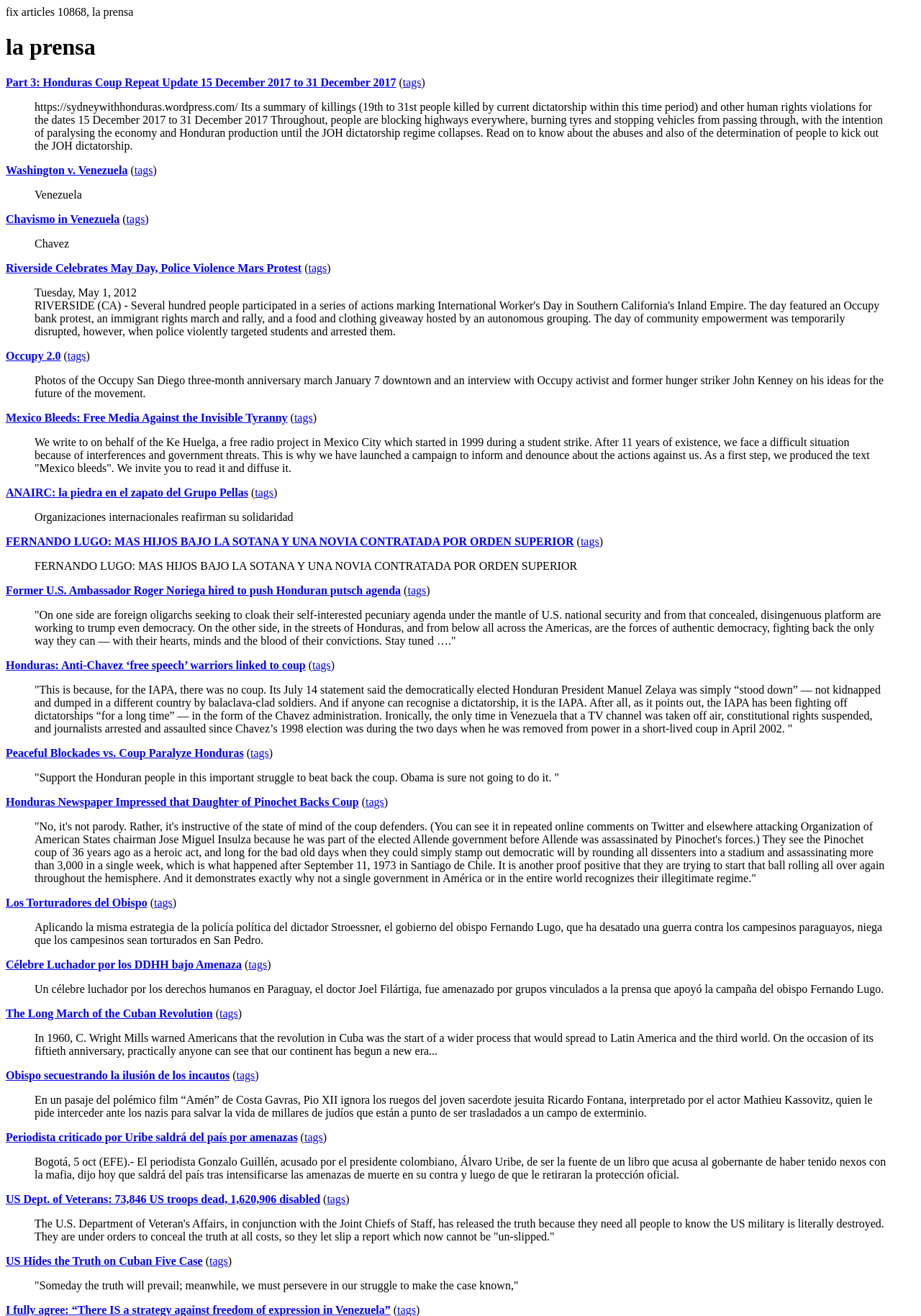Answer the question briefly using a single word or phrase: 
How many links are there in total?

24